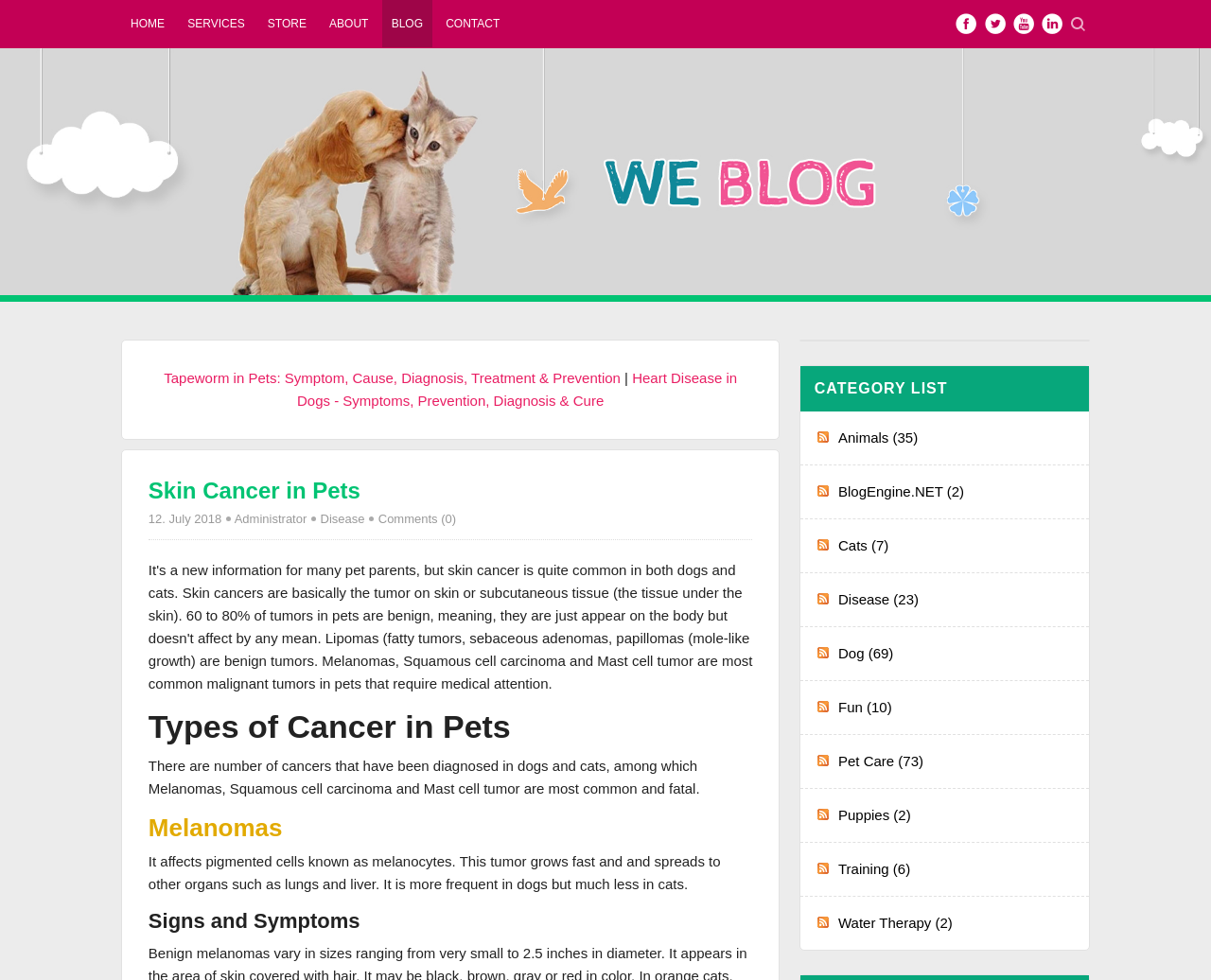What is the main topic of the blog post?
Based on the visual information, provide a detailed and comprehensive answer.

I determined the main topic of the blog post by looking at the heading 'Skin Cancer in Pets' which is a prominent element on the webpage, indicating that it is the main topic of the blog post.